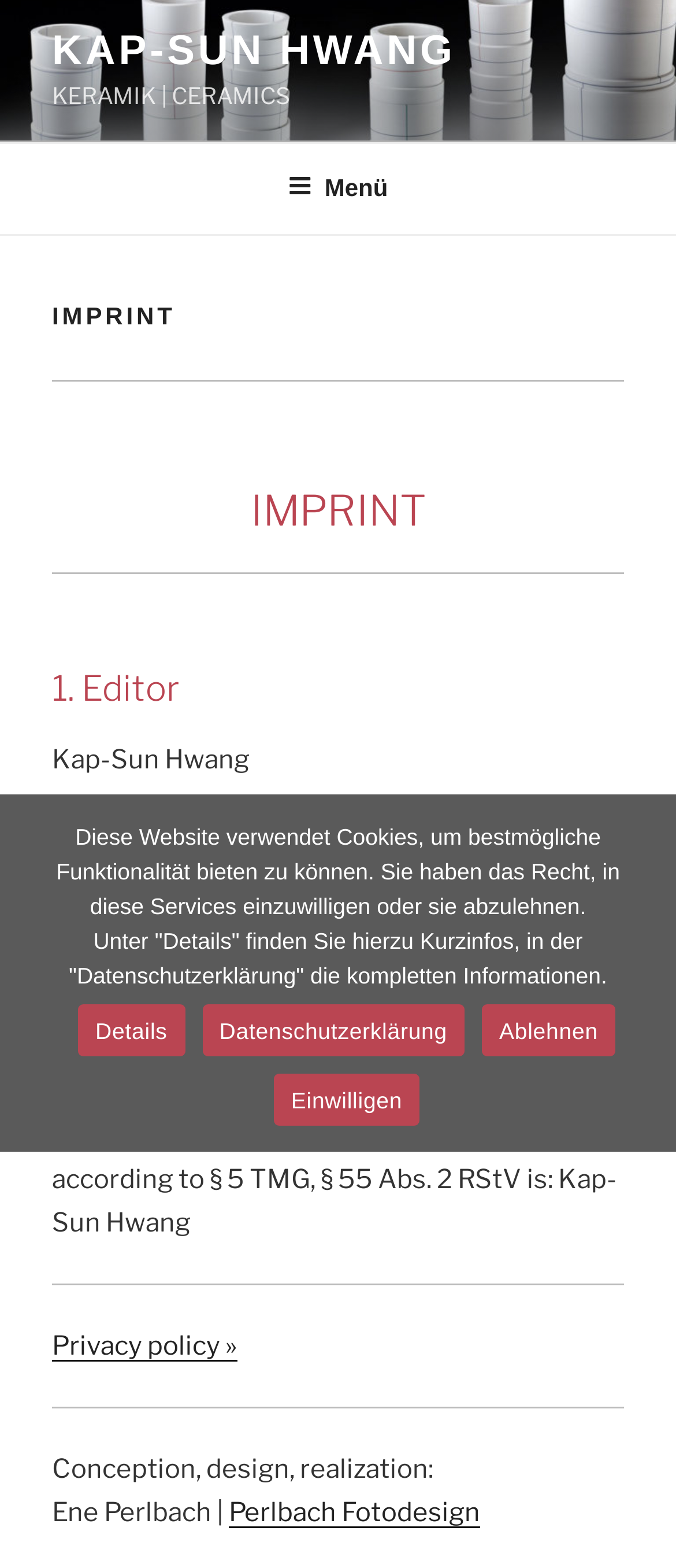Reply to the question with a single word or phrase:
Who is the editor of this website?

Kap-Sun Hwang